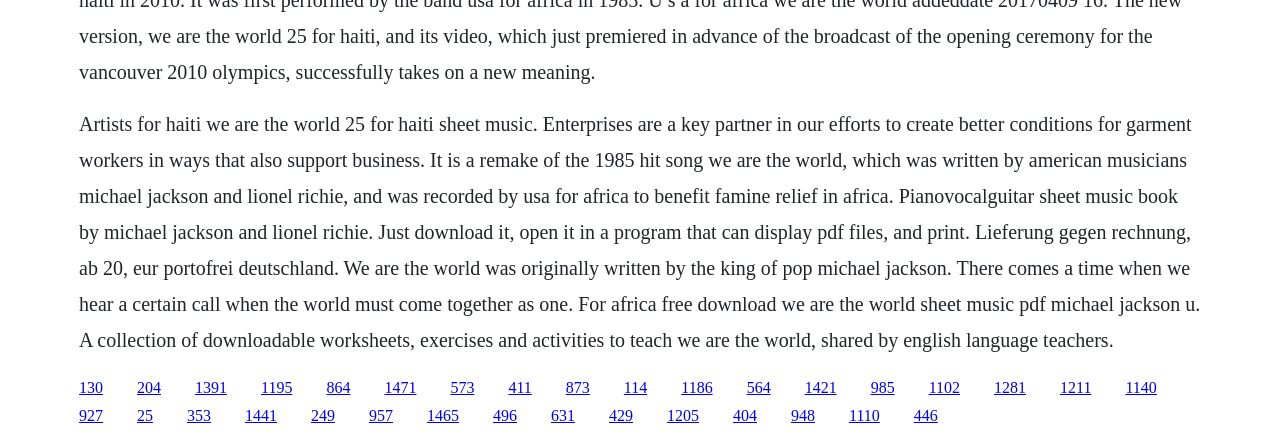Please identify the bounding box coordinates of the element that needs to be clicked to execute the following command: "Search for something". Provide the bounding box using four float numbers between 0 and 1, formatted as [left, top, right, bottom].

None